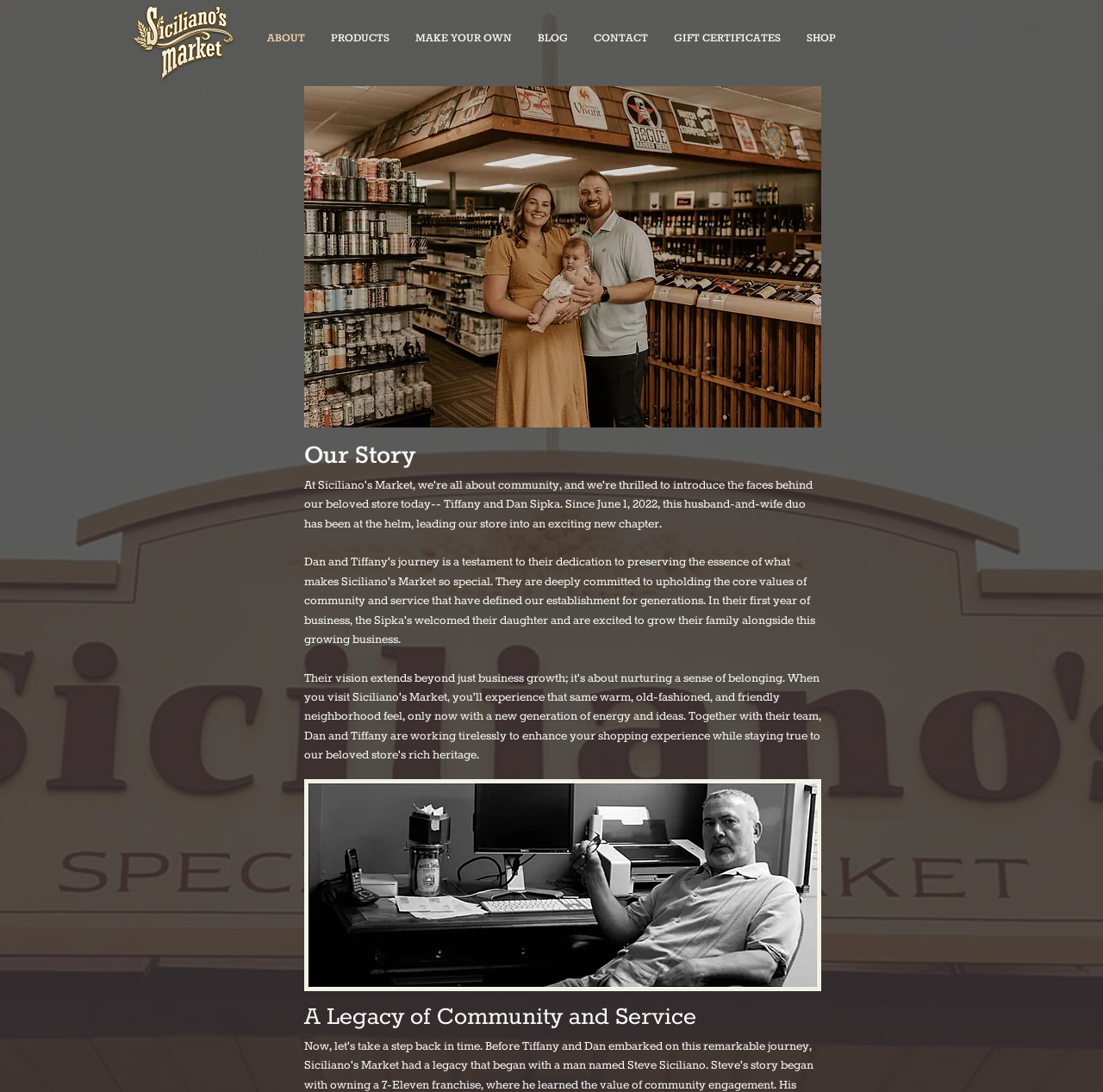Reply to the question with a single word or phrase:
What is the tone of the text 'A Legacy of Community and Service'?

Positive